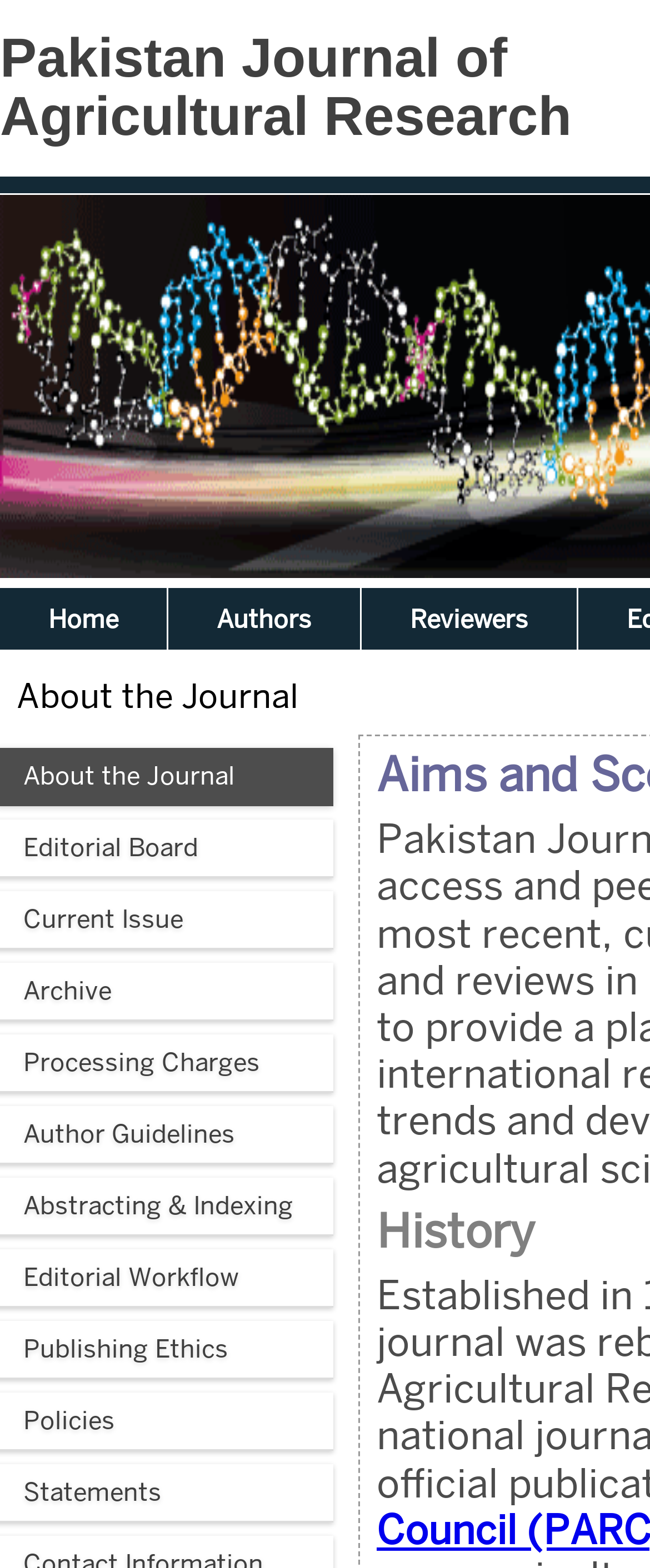Mark the bounding box of the element that matches the following description: "Authors".

[0.259, 0.375, 0.554, 0.414]